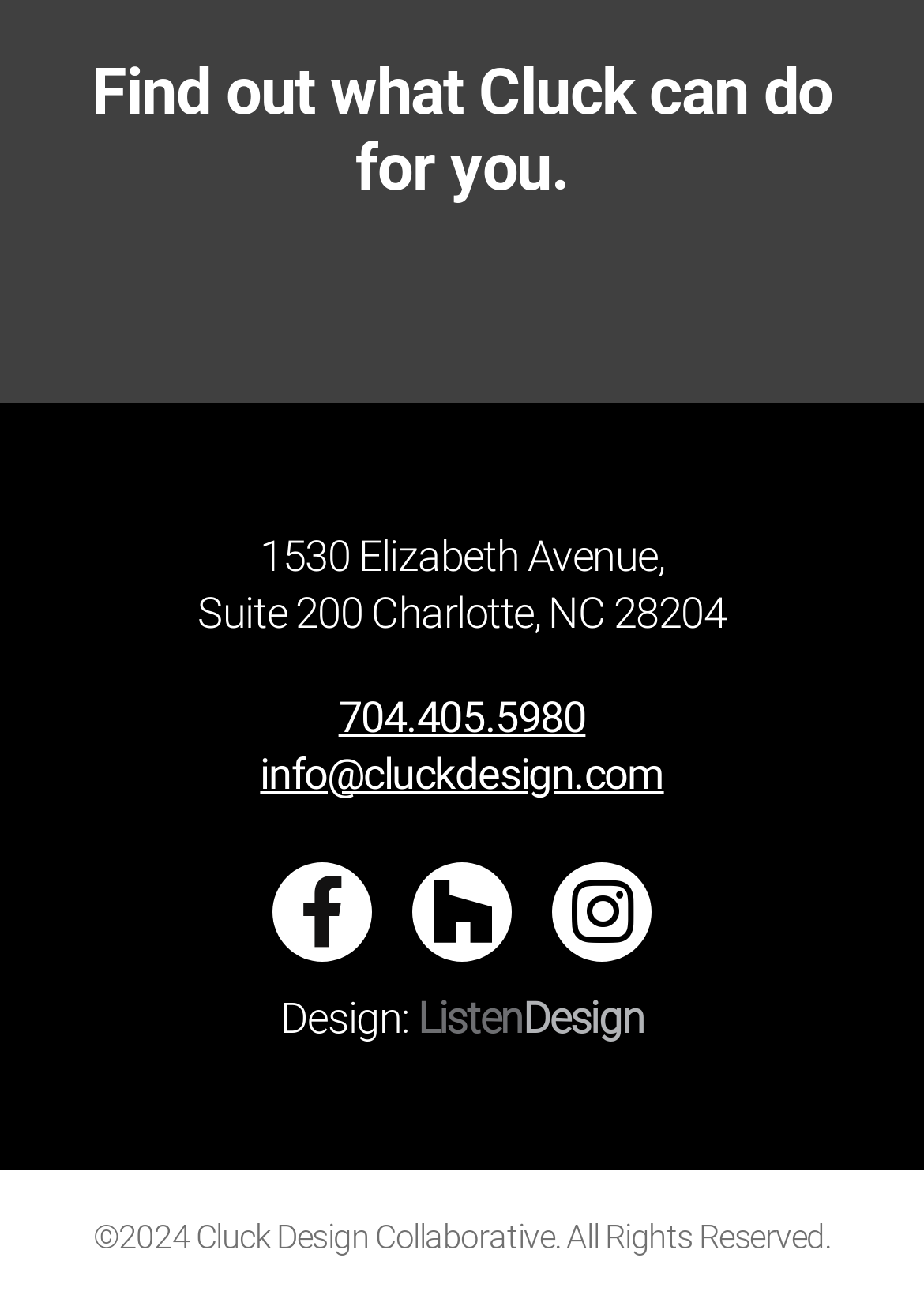Respond with a single word or phrase:
What is the copyright year of Cluck Design Collaborative?

2024